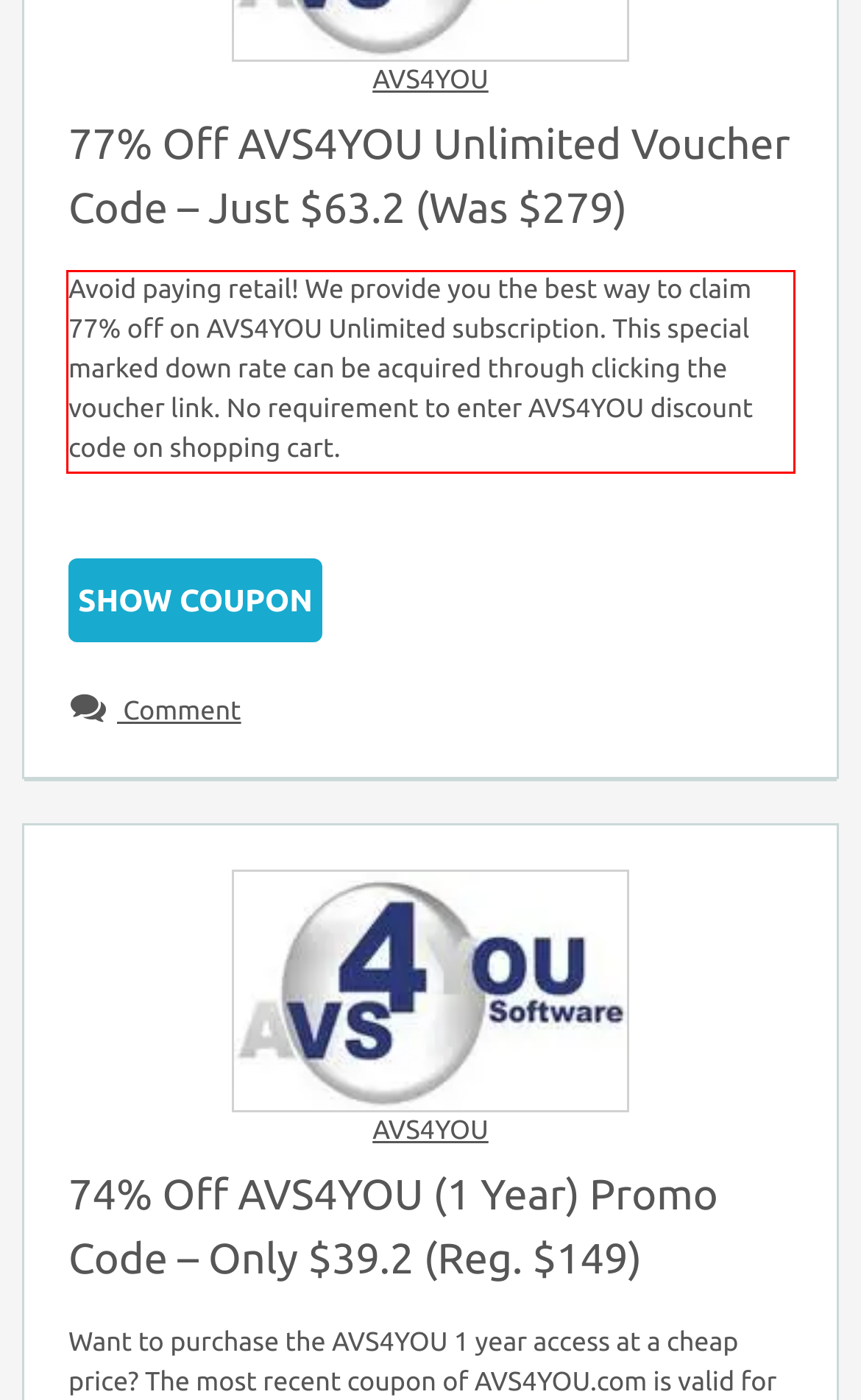Observe the screenshot of the webpage that includes a red rectangle bounding box. Conduct OCR on the content inside this red bounding box and generate the text.

Avoid paying retail! We provide you the best way to claim 77% off on AVS4YOU Unlimited subscription. This special marked down rate can be acquired through clicking the voucher link. No requirement to enter AVS4YOU discount code on shopping cart.